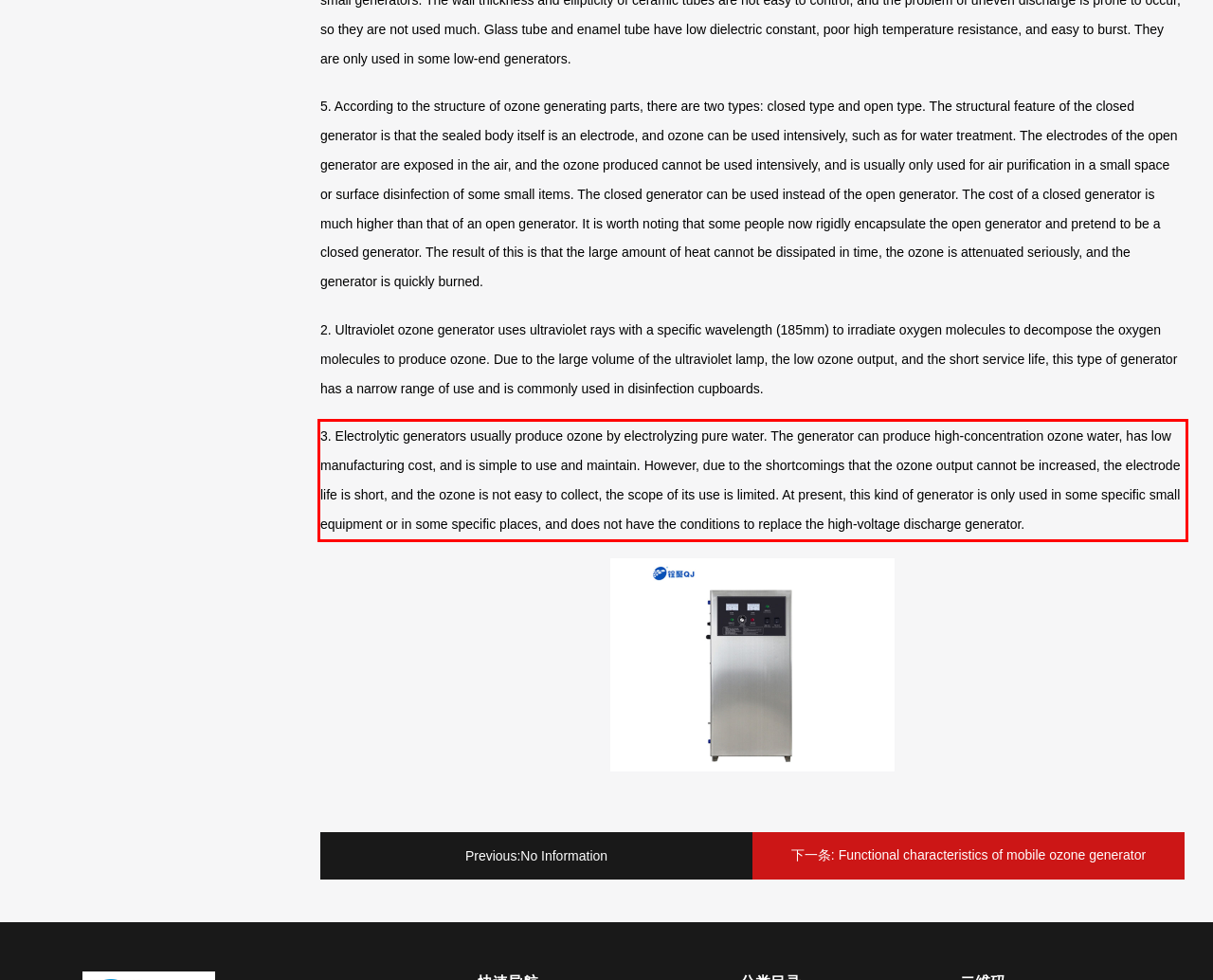Please take the screenshot of the webpage, find the red bounding box, and generate the text content that is within this red bounding box.

3. Electrolytic generators usually produce ozone by electrolyzing pure water. The generator can produce high-concentration ozone water, has low manufacturing cost, and is simple to use and maintain. However, due to the shortcomings that the ozone output cannot be increased, the electrode life is short, and the ozone is not easy to collect, the scope of its use is limited. At present, this kind of generator is only used in some specific small equipment or in some specific places, and does not have the conditions to replace the high-voltage discharge generator.